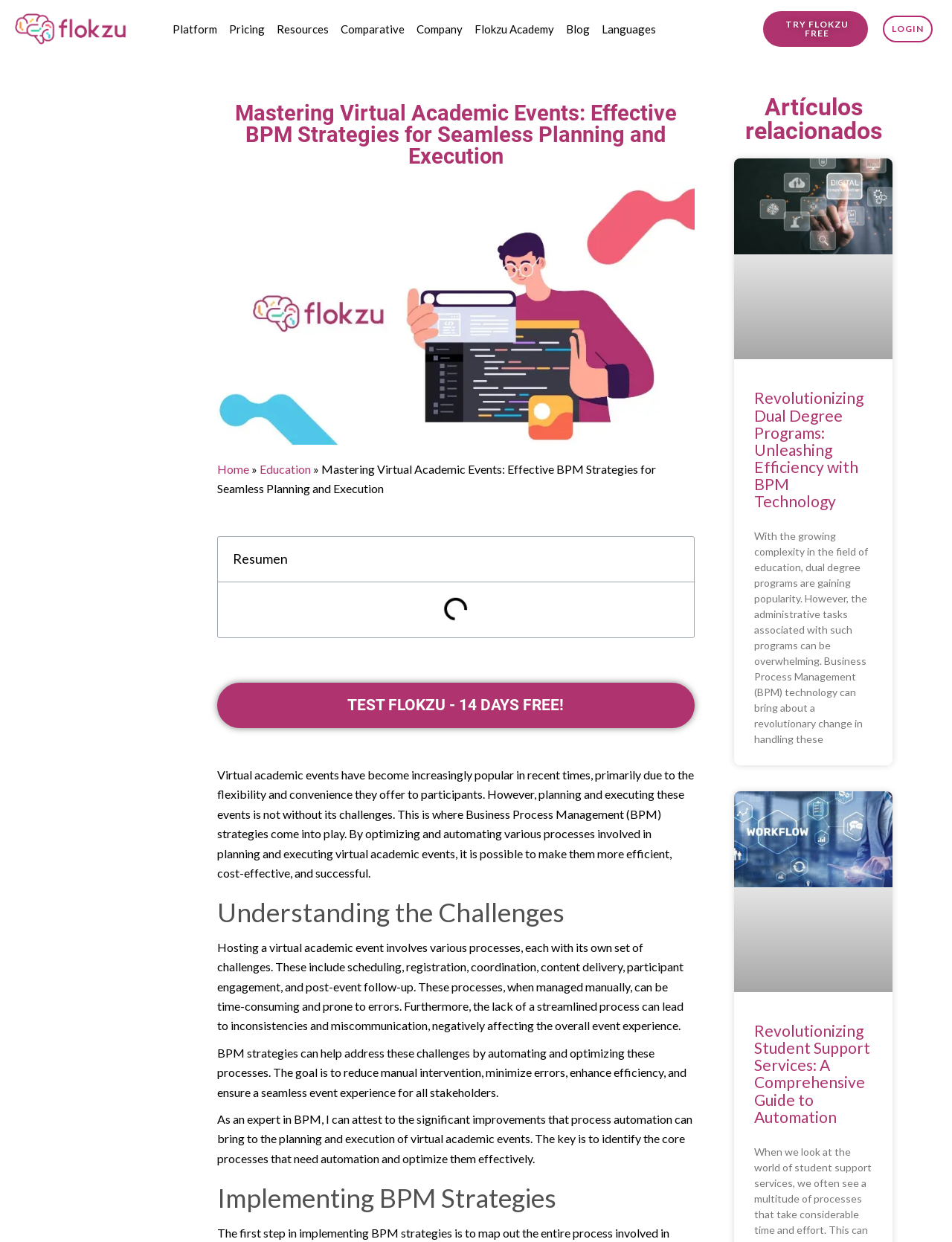What is the purpose of BPM strategies in virtual academic events?
Identify the answer in the screenshot and reply with a single word or phrase.

To optimize and automate processes